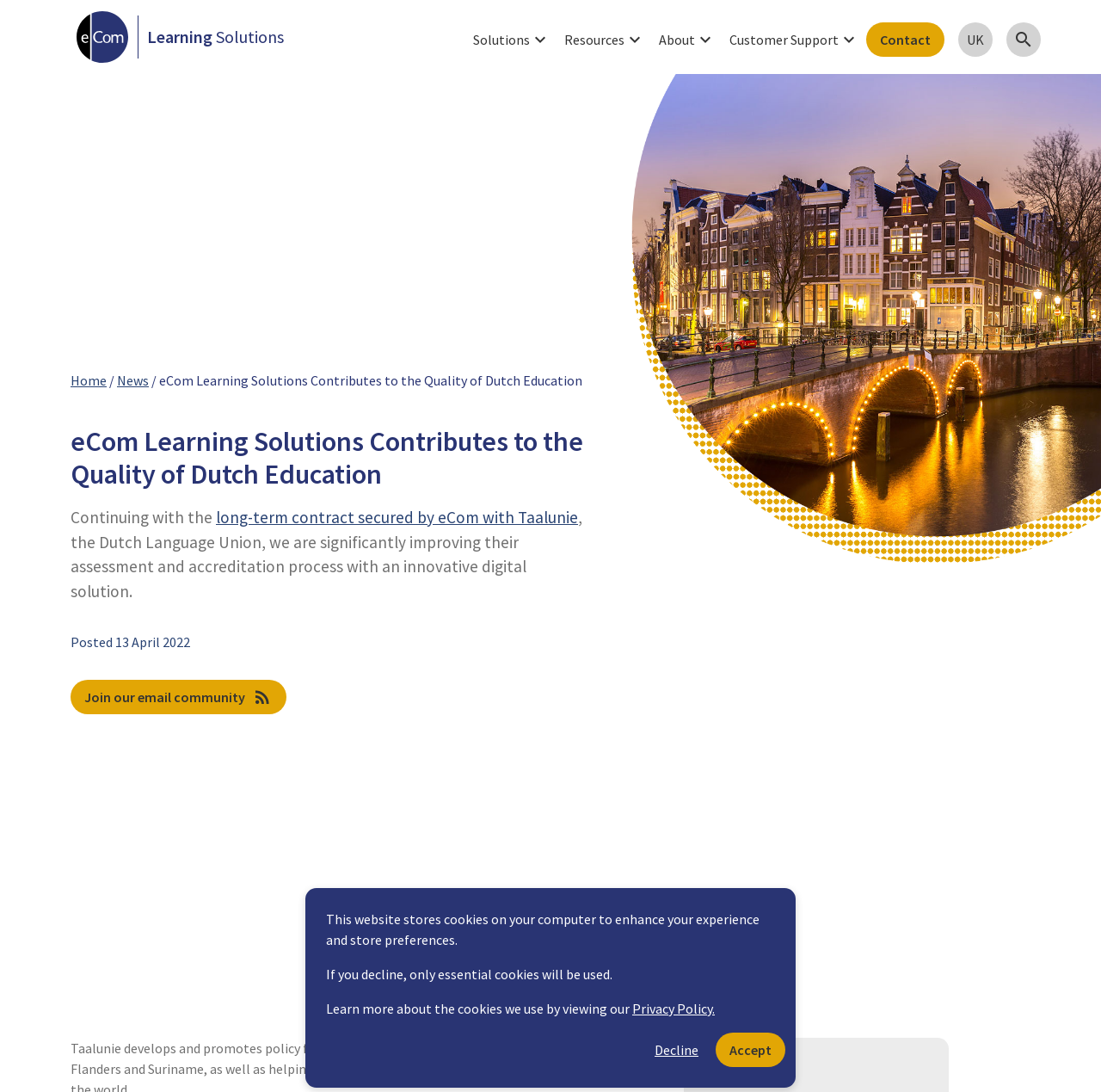Extract the bounding box for the UI element that matches this description: "UK expand_more".

[0.87, 0.02, 0.902, 0.052]